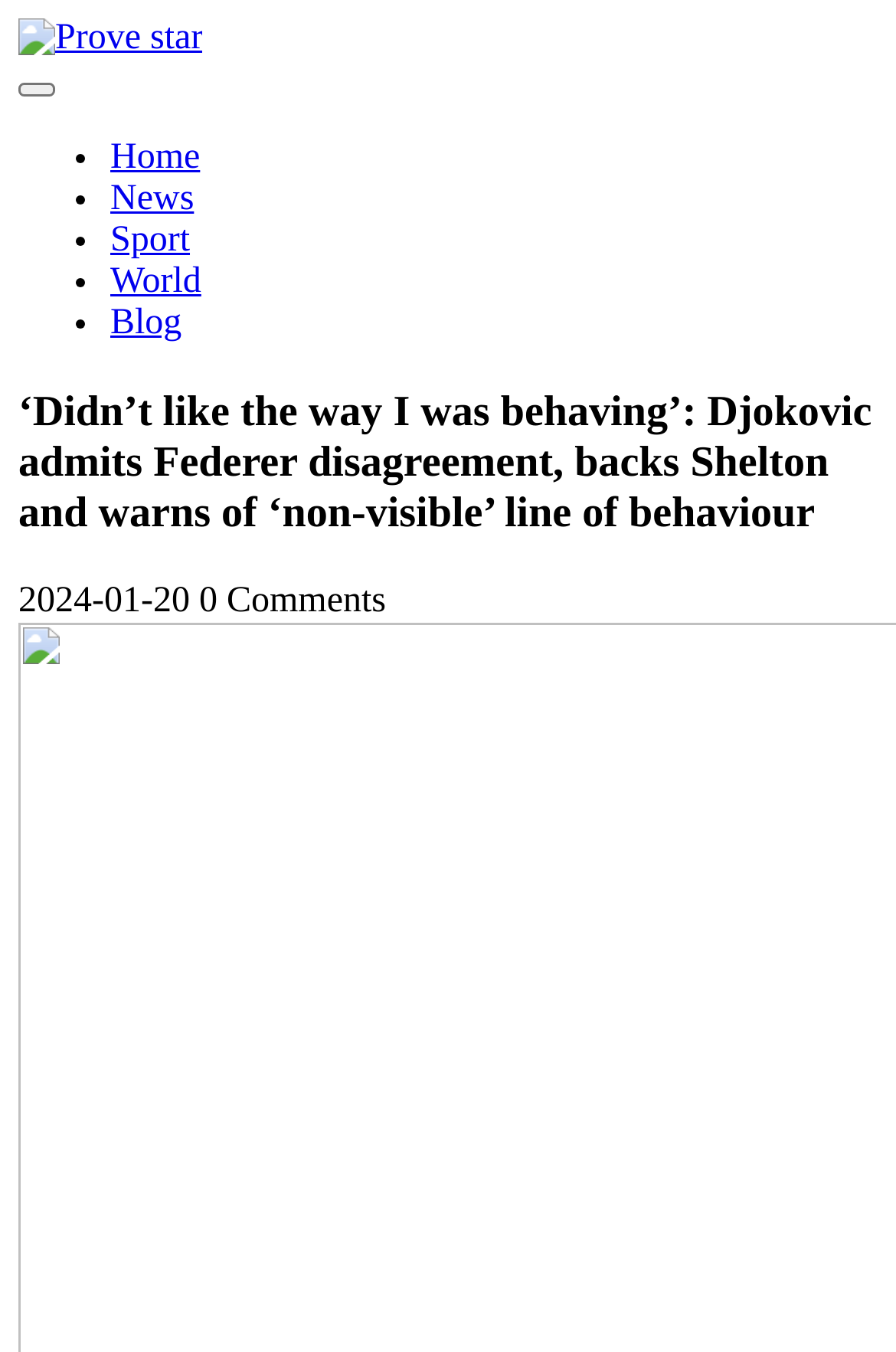Look at the image and give a detailed response to the following question: What is the name of the website?

The name of the website can be determined by looking at the link element with the text 'Prove star' which is located at the top of the webpage, indicating that it is the website's title.